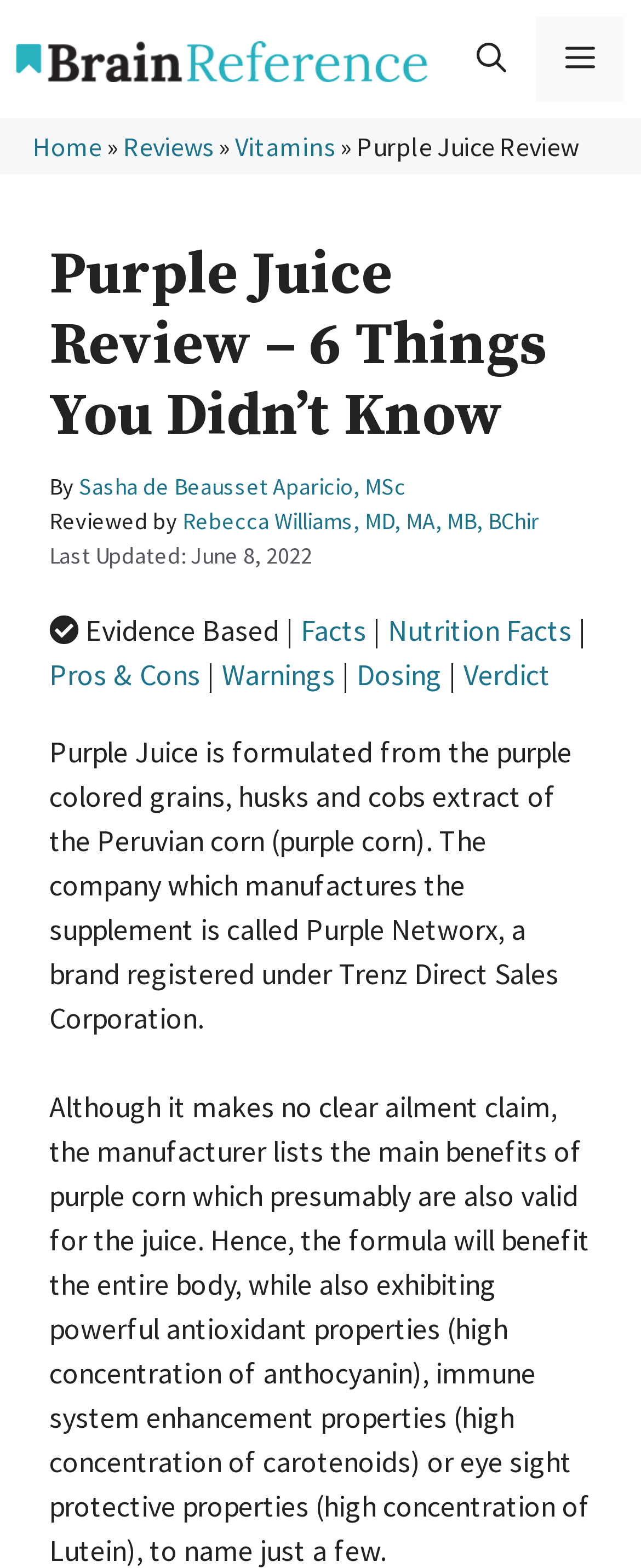Find the bounding box coordinates of the element I should click to carry out the following instruction: "Learn about 'Vitamins'".

[0.367, 0.083, 0.523, 0.104]